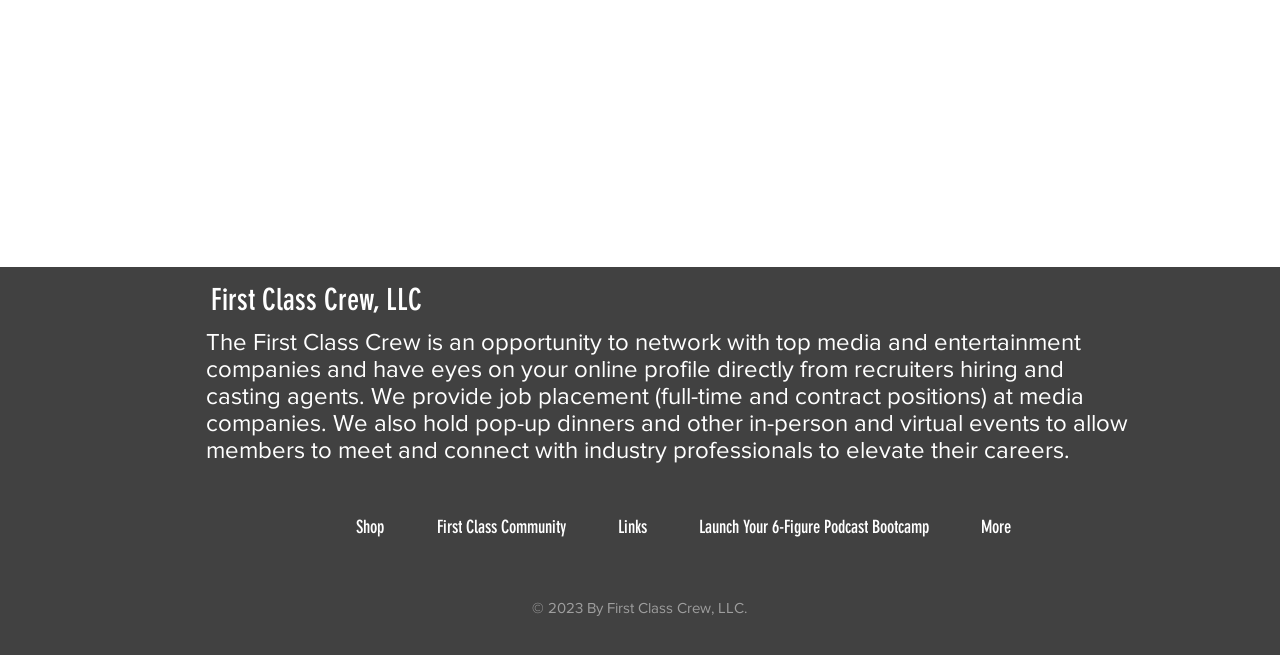Determine the bounding box for the UI element that matches this description: "August 2019".

None